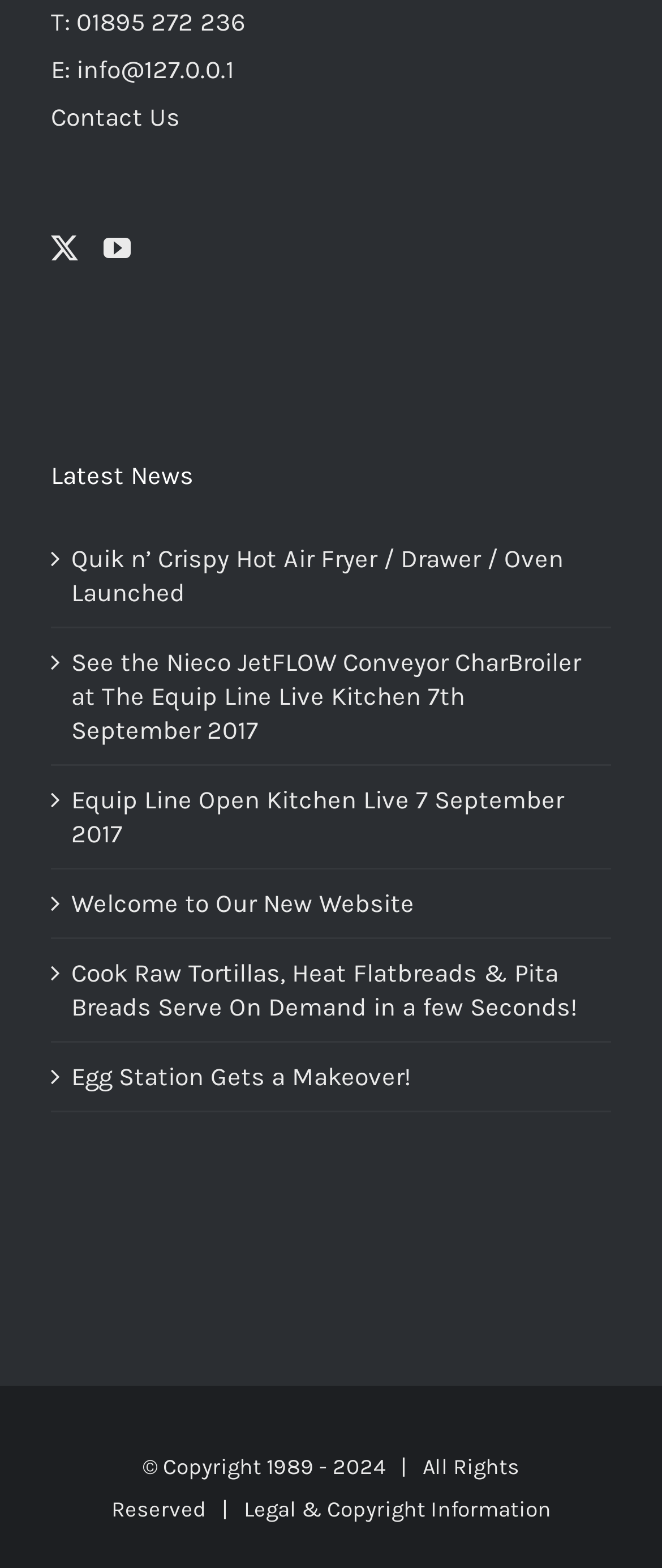Identify the bounding box coordinates for the UI element described as follows: Contact Us. Use the format (top-left x, top-left y, bottom-right x, bottom-right y) and ensure all values are floating point numbers between 0 and 1.

[0.077, 0.065, 0.272, 0.084]